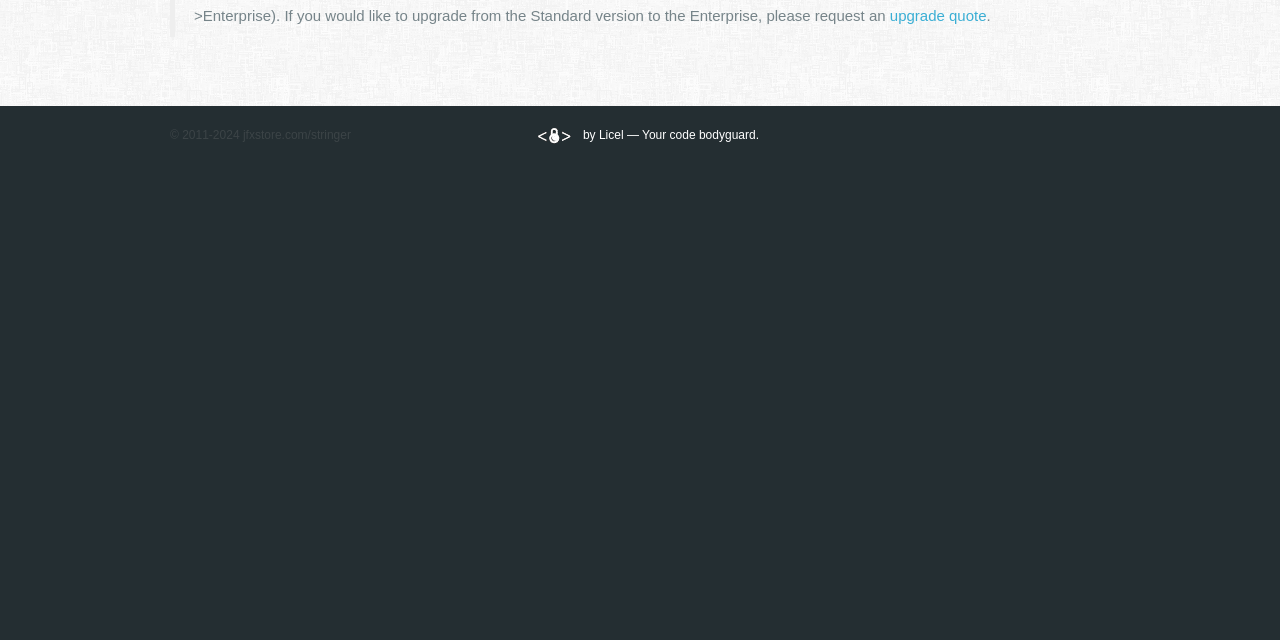Provide the bounding box coordinates of the HTML element described as: "upgrade quote". The bounding box coordinates should be four float numbers between 0 and 1, i.e., [left, top, right, bottom].

[0.695, 0.01, 0.771, 0.037]